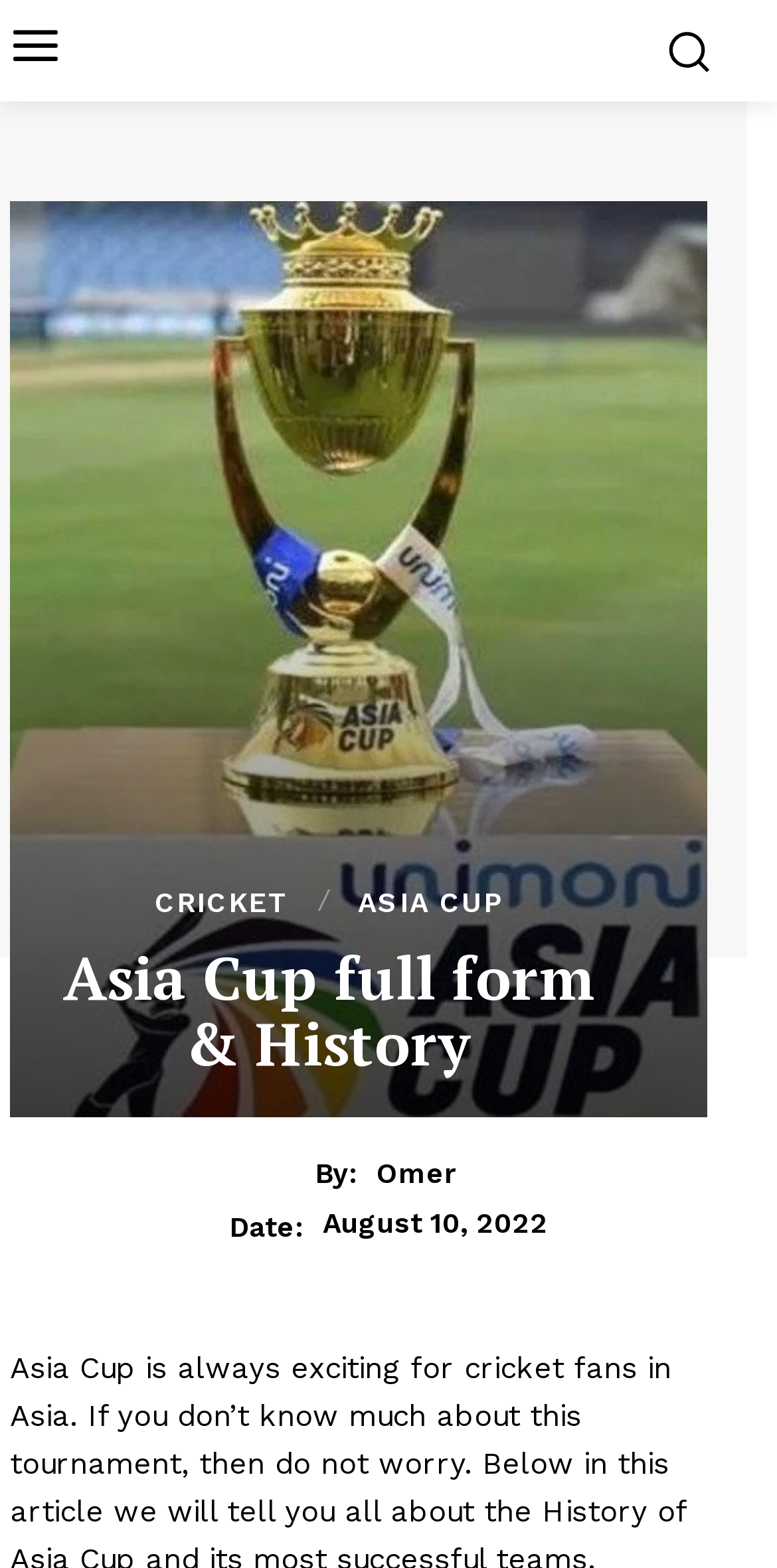What is the category of this webpage?
Using the visual information from the image, give a one-word or short-phrase answer.

CRICKET